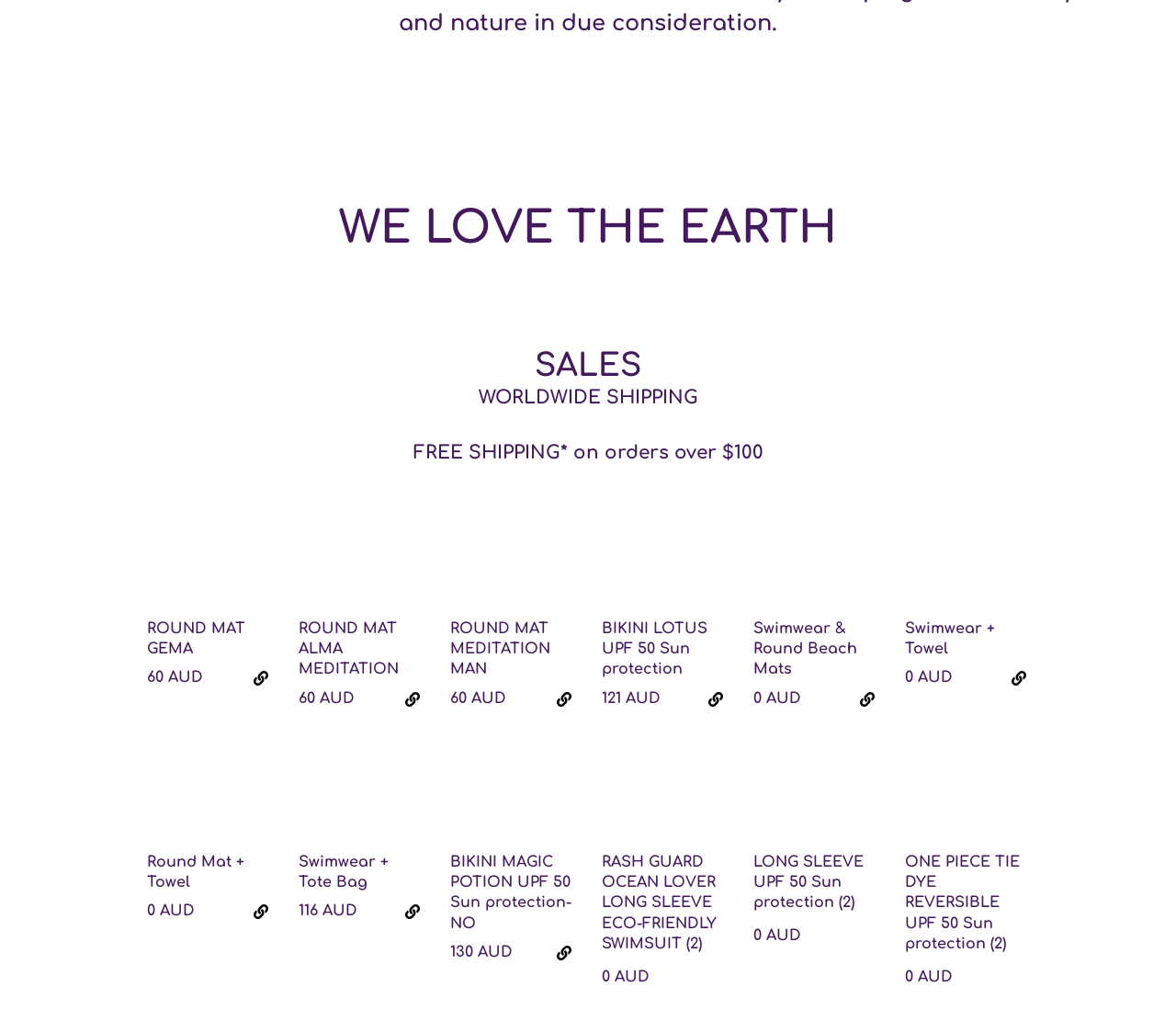How many products are related to swimwear?
Using the image, provide a detailed and thorough answer to the question.

I looked at the names of the products and found that at least five products are related to swimwear: BIKINI LOTUS UPF 50 Sun protection, RASH GUARD OCEAN LOVER LONG SLEEVE ECO-FRIENDLY SWIMSUIT (2), LONG SLEEVE UPF 50 Sun protection (2), ONE PIECE TIE DYE REVERSIBLE UPF 50 Sun protection (2), and Swimwear & Round Beach Mats.